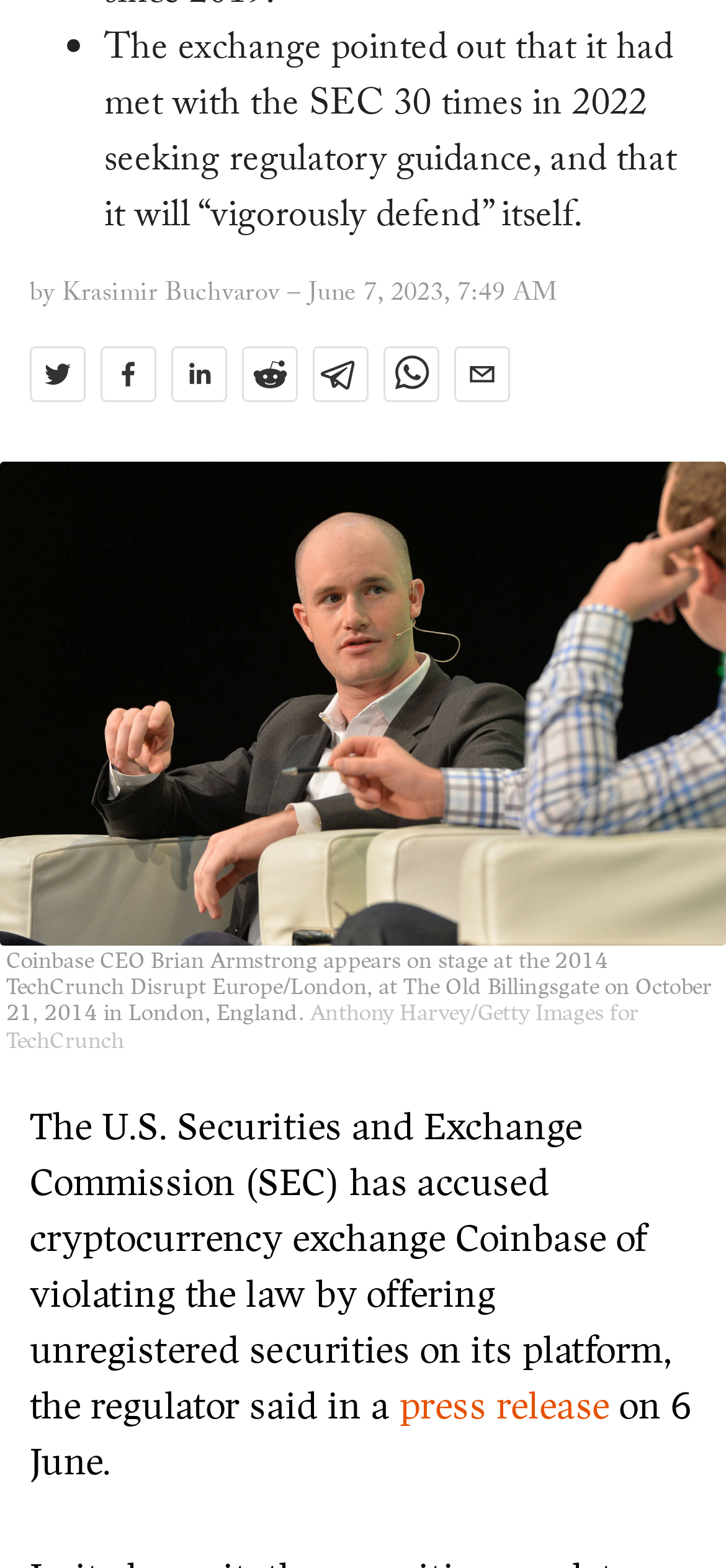Find the bounding box of the web element that fits this description: "press release".

[0.55, 0.882, 0.84, 0.912]